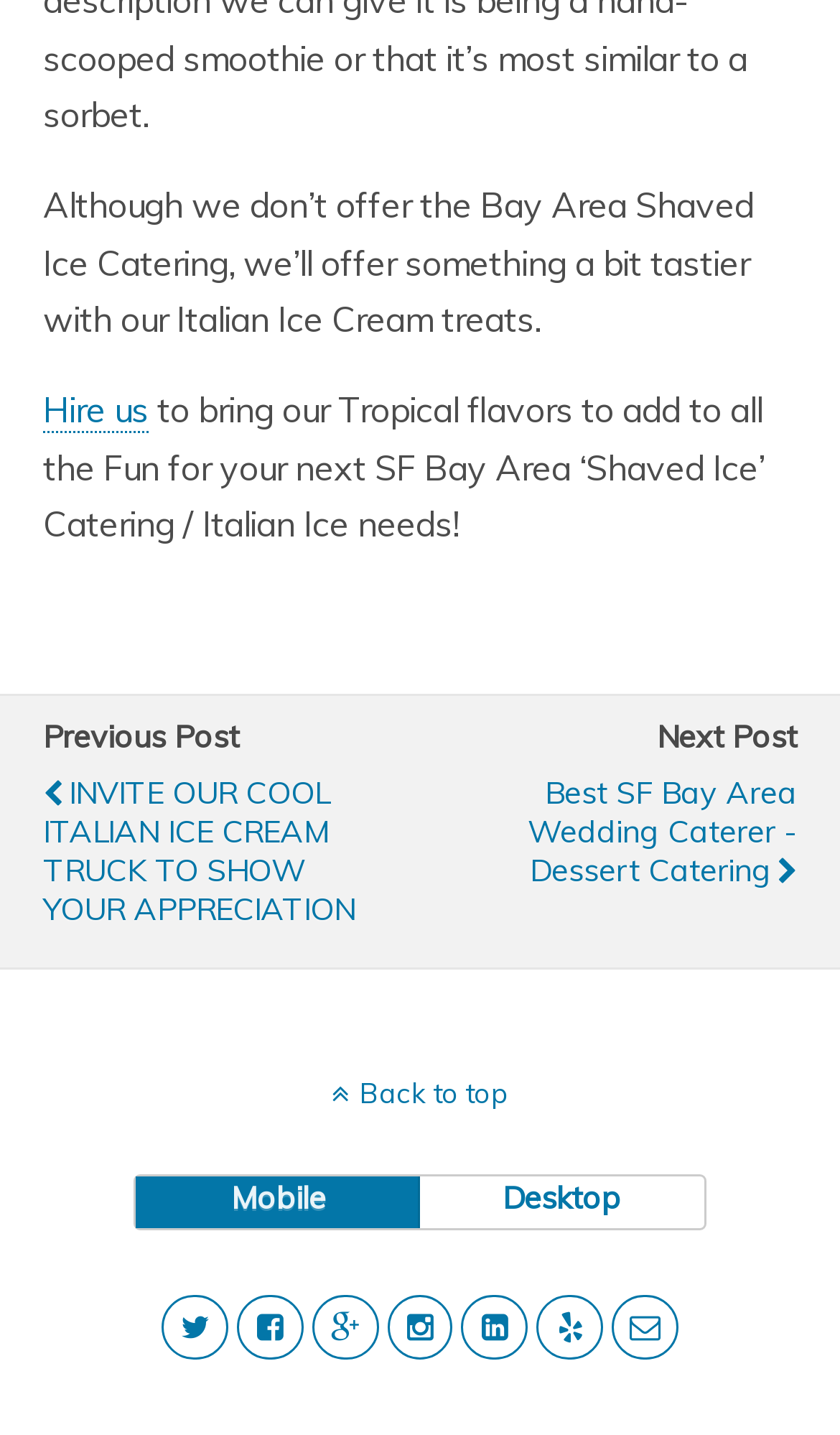What is the context of the 'Previous Post' and 'Next Post' links?
Please interpret the details in the image and answer the question thoroughly.

The 'Previous Post' and 'Next Post' links are used for navigating through a blog or a series of articles, allowing users to read previous or next posts in a sequence, as commonly seen in blogging platforms.